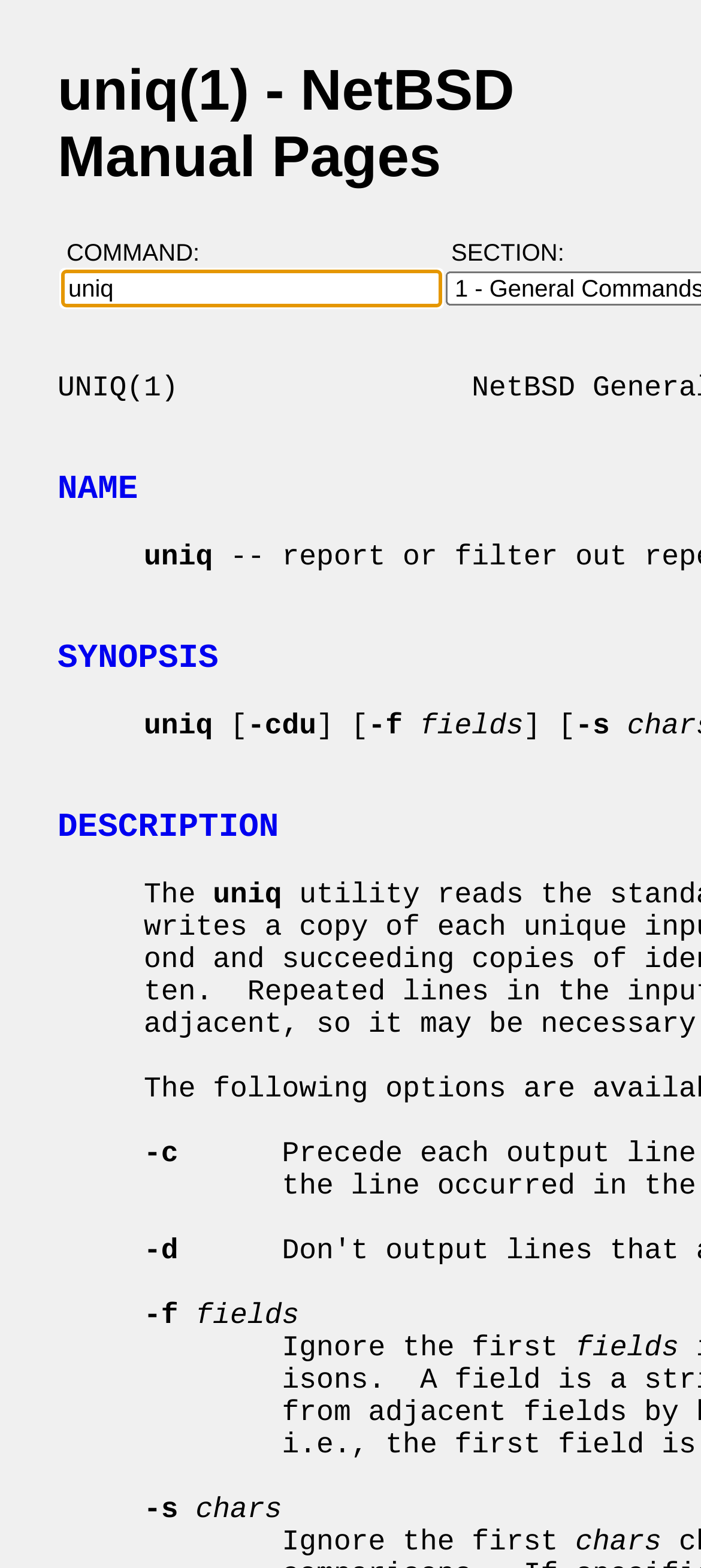Using floating point numbers between 0 and 1, provide the bounding box coordinates in the format (top-left x, top-left y, bottom-right x, bottom-right y). Locate the UI element described here: input value="uniq" name="command" value="uniq"

[0.087, 0.172, 0.631, 0.196]